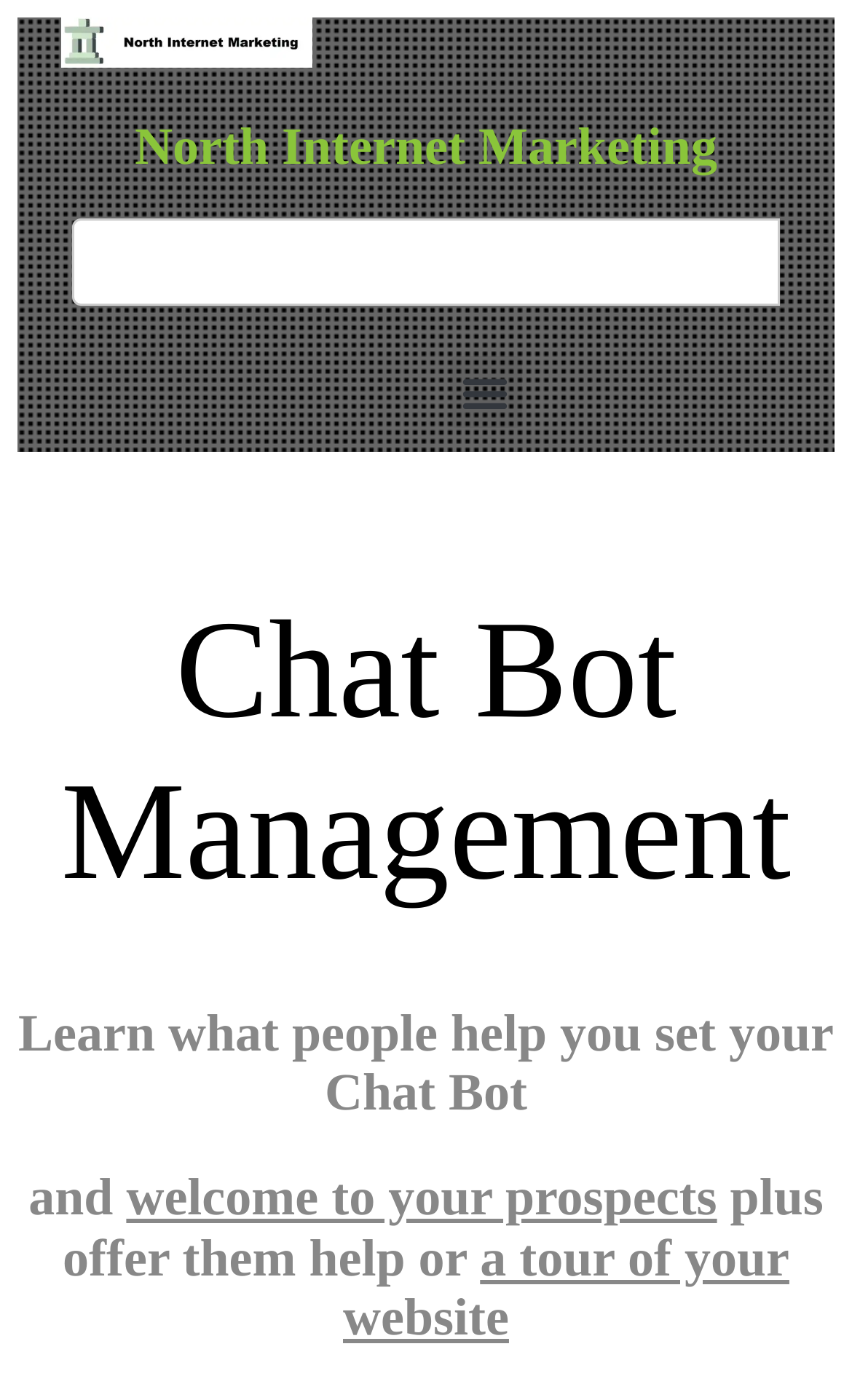Respond to the following question using a concise word or phrase: 
What is the purpose of the chat bot?

To help and offer tour